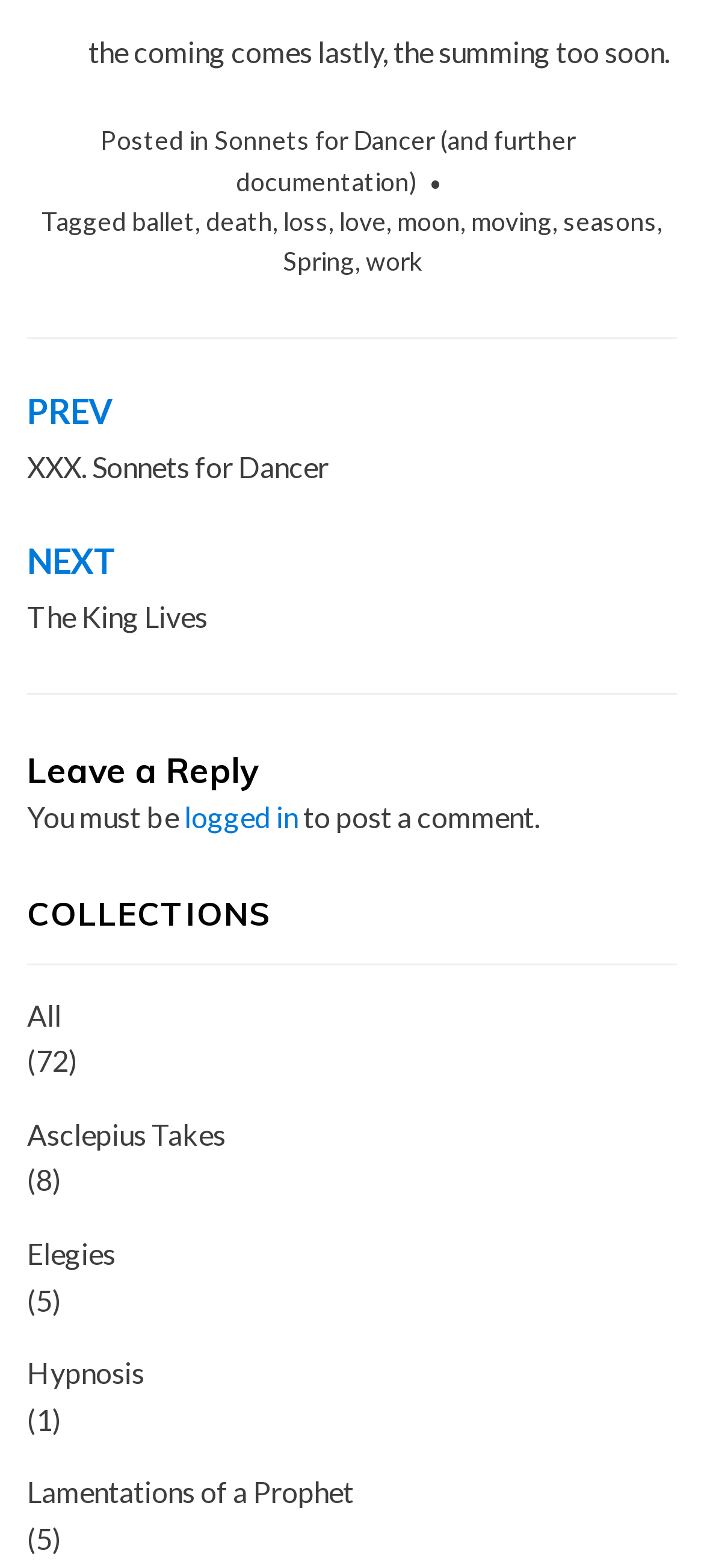Please specify the bounding box coordinates of the clickable region to carry out the following instruction: "Click on the link to Sonnets for Dancer". The coordinates should be four float numbers between 0 and 1, in the format [left, top, right, bottom].

[0.304, 0.08, 0.817, 0.125]